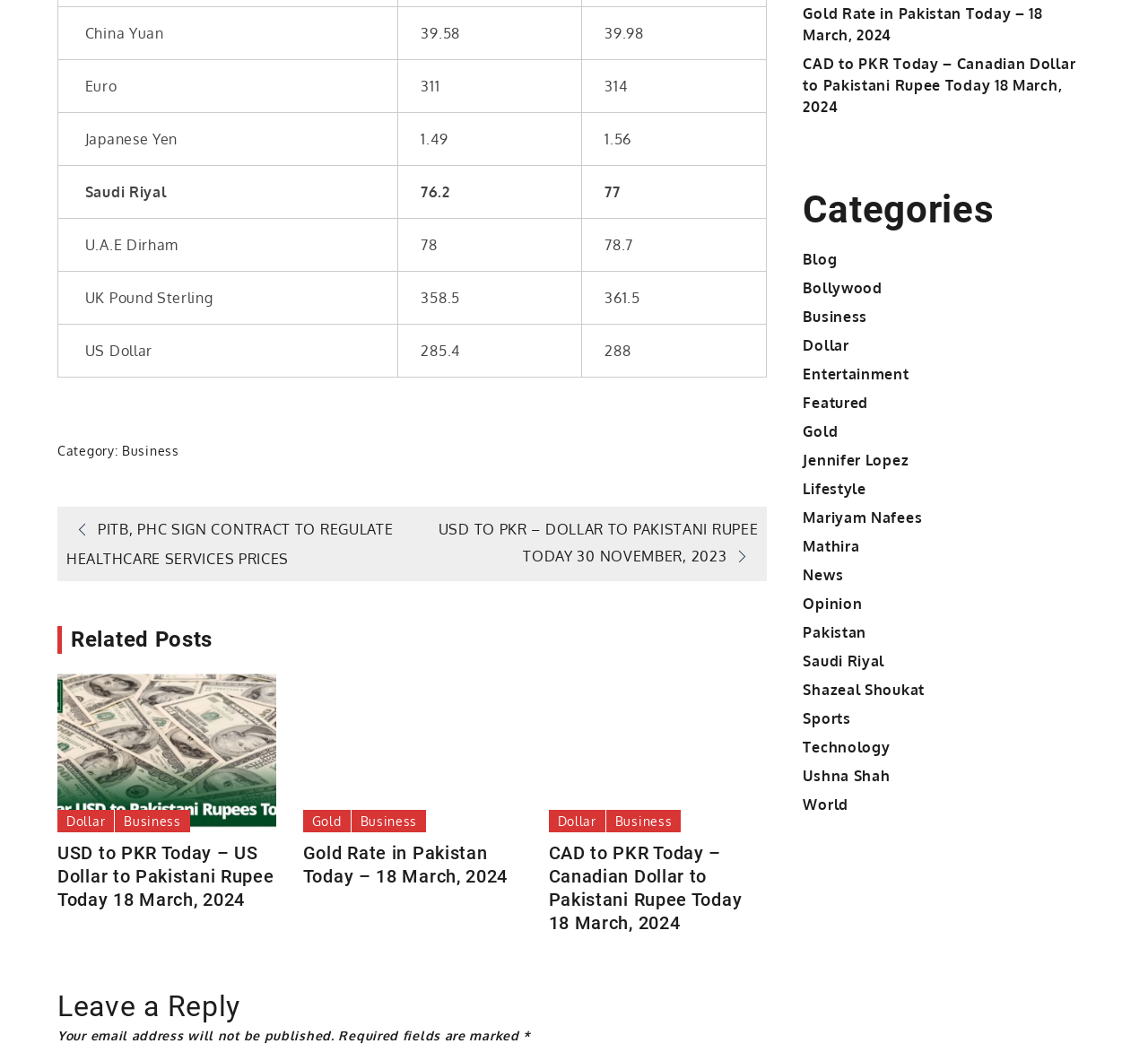What is the current exchange rate of China Yuan?
Ensure your answer is thorough and detailed.

The current exchange rate of China Yuan can be found in the table at the top of the webpage, which lists various currencies and their exchange rates. The exchange rate of China Yuan is 39.58.